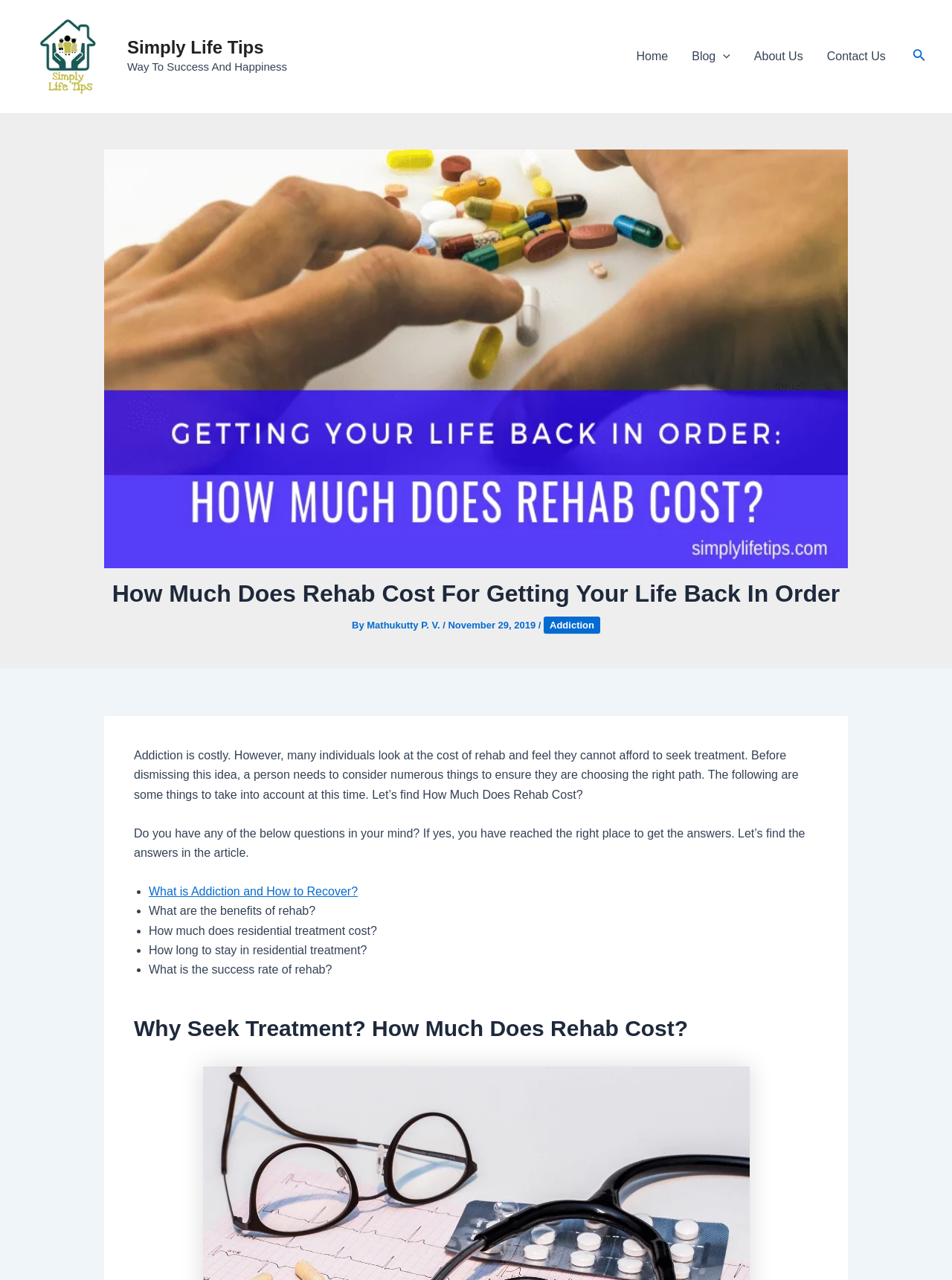Could you provide the bounding box coordinates for the portion of the screen to click to complete this instruction: "Explore the 'About Us' page"?

[0.78, 0.021, 0.856, 0.067]